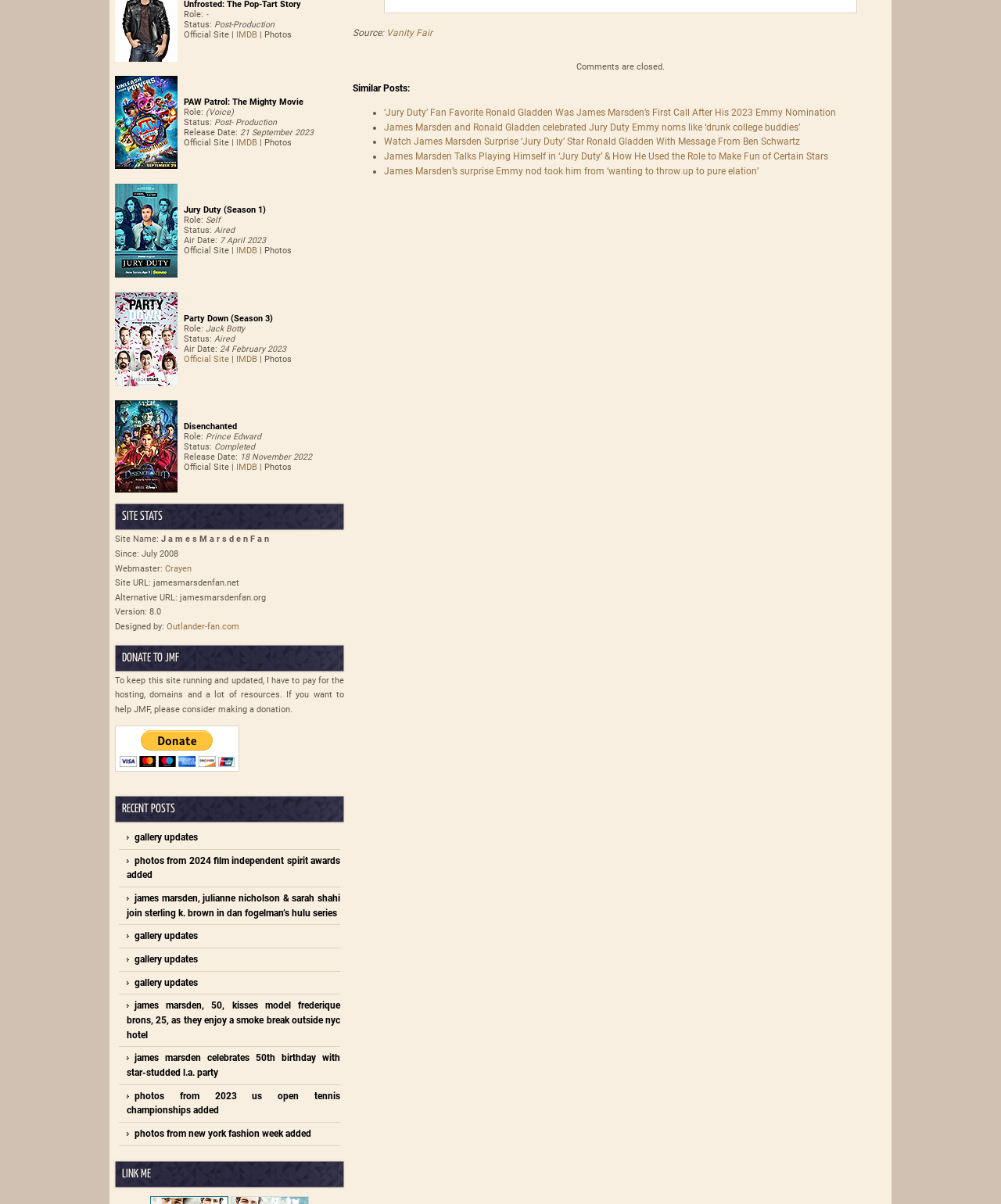How many recent posts are listed?
Respond with a short answer, either a single word or a phrase, based on the image.

9